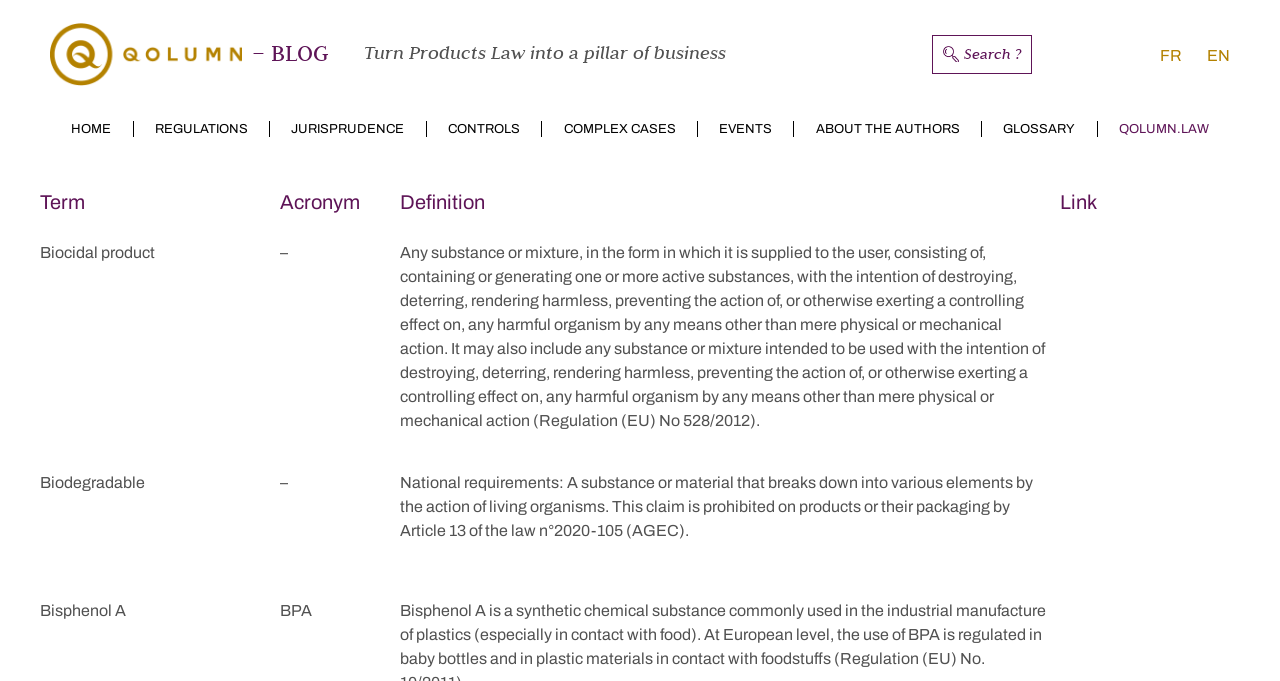Determine the bounding box coordinates of the clickable region to execute the instruction: "Click on the link for Bisphenol A". The coordinates should be four float numbers between 0 and 1, denoted as [left, top, right, bottom].

[0.884, 0.93, 0.911, 0.982]